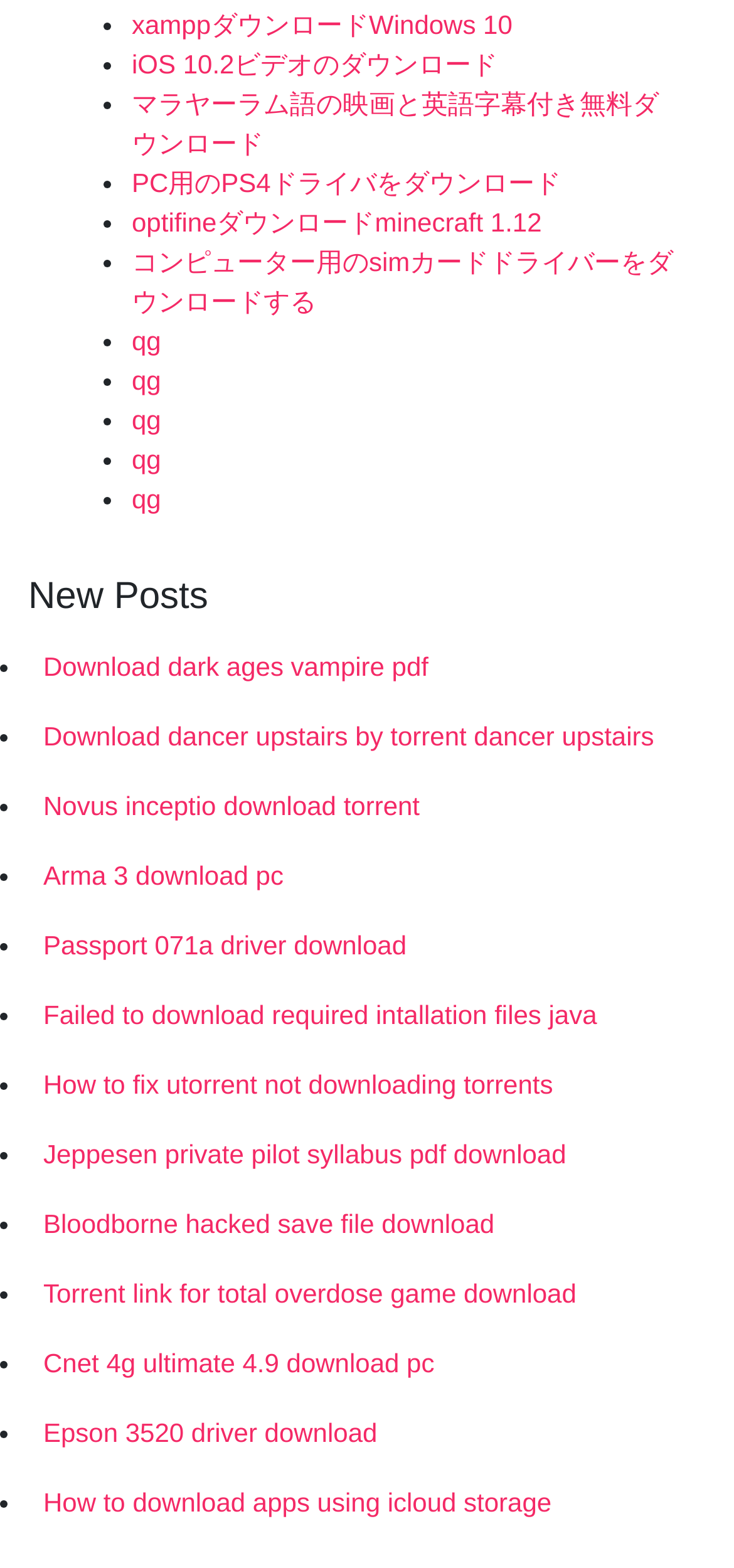Please provide a one-word or phrase answer to the question: 
Is there a search function on the webpage?

No